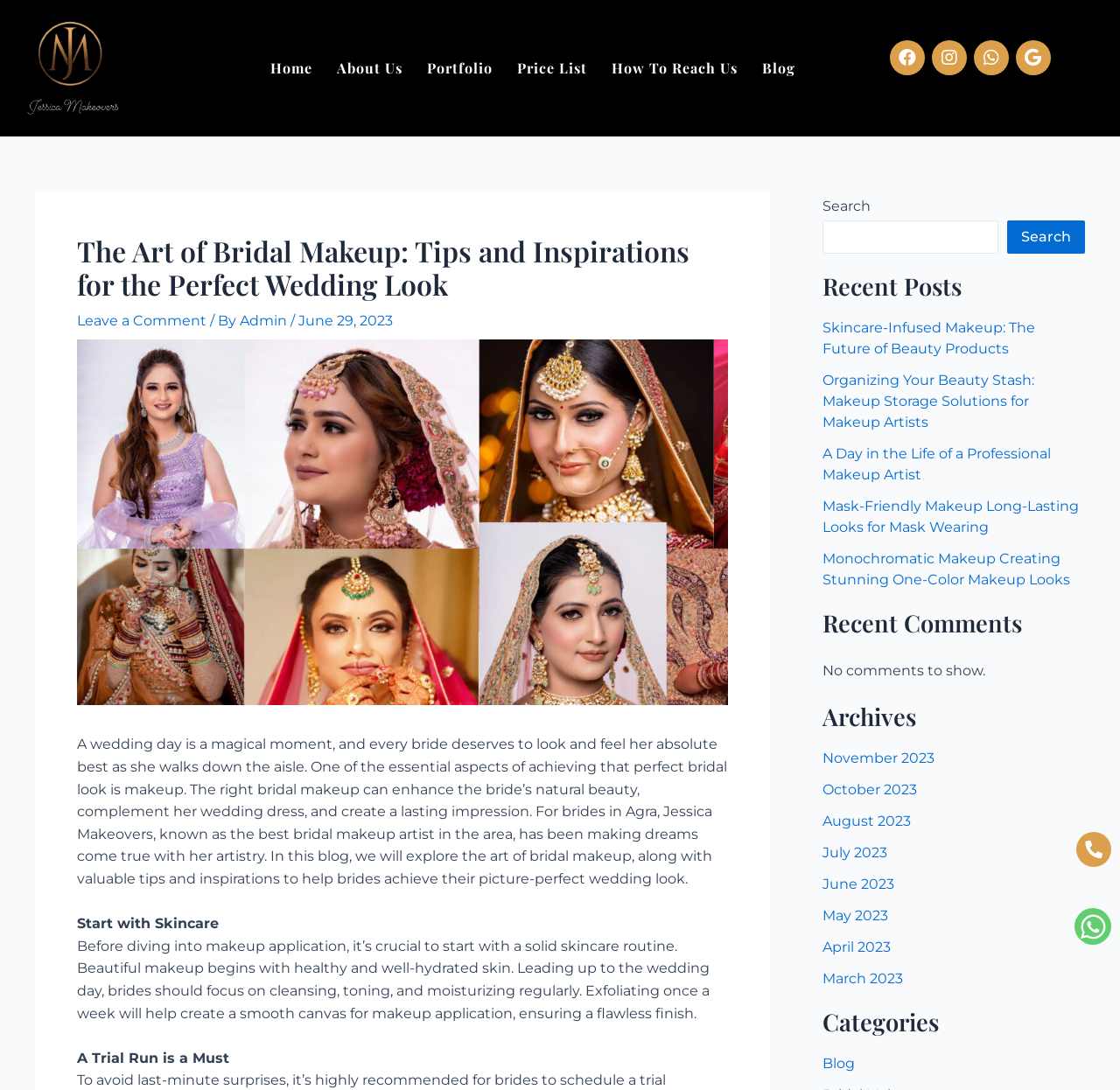Identify the bounding box coordinates for the UI element described as follows: August 2023. Use the format (top-left x, top-left y, bottom-right x, bottom-right y) and ensure all values are floating point numbers between 0 and 1.

[0.734, 0.746, 0.813, 0.761]